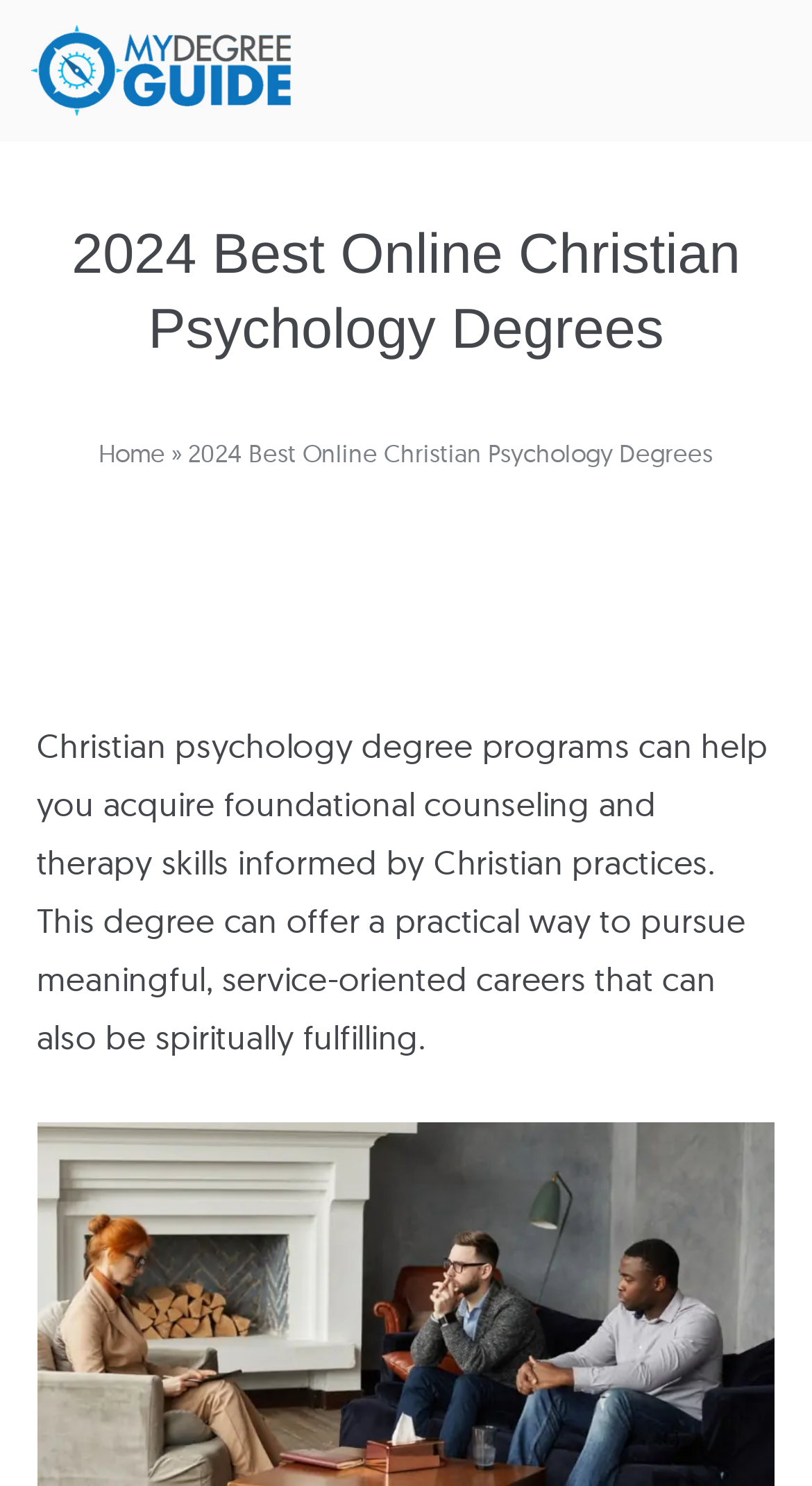What is the purpose of a Christian psychology degree? Please answer the question using a single word or phrase based on the image.

Meaningful, service-oriented careers